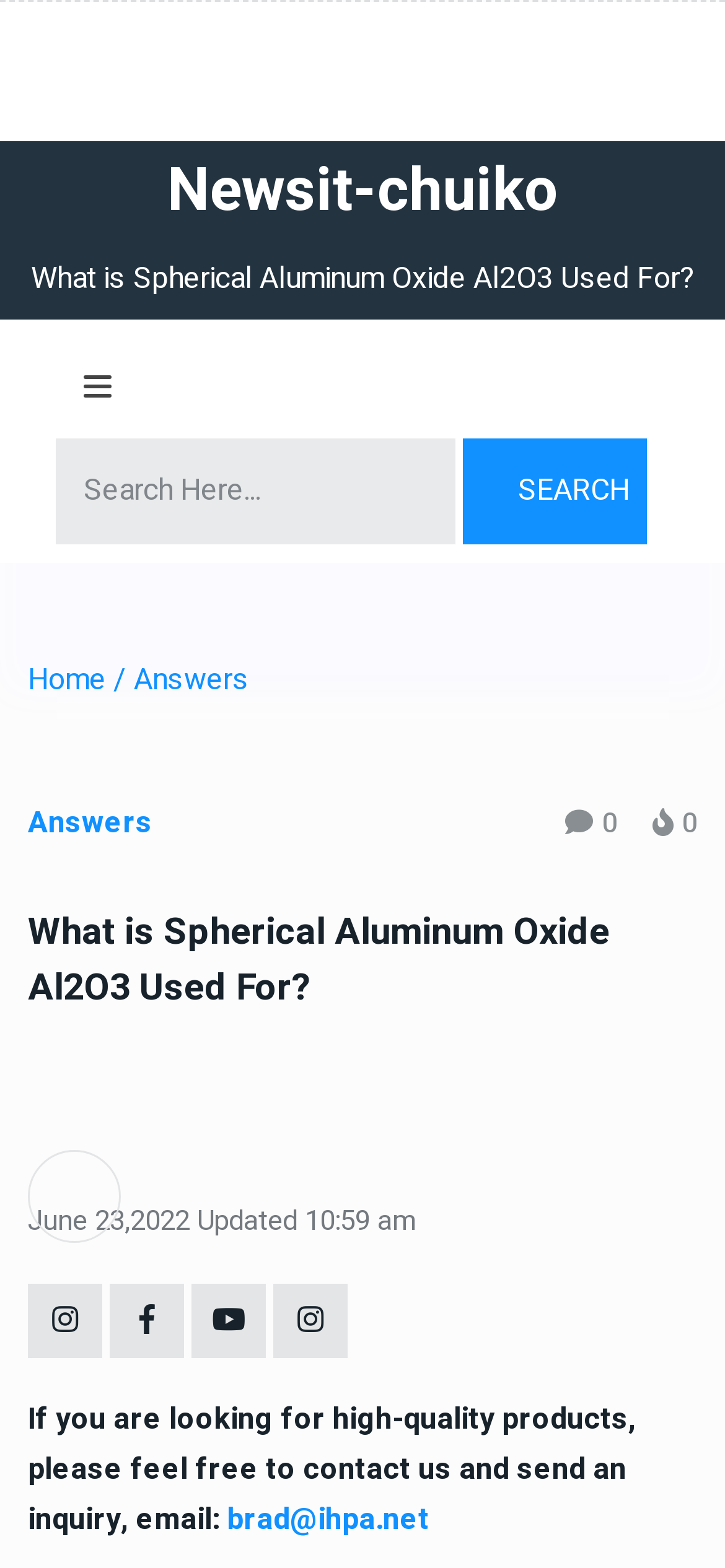Determine the primary headline of the webpage.

What is Spherical Aluminum Oxide Al2O3 Used For?